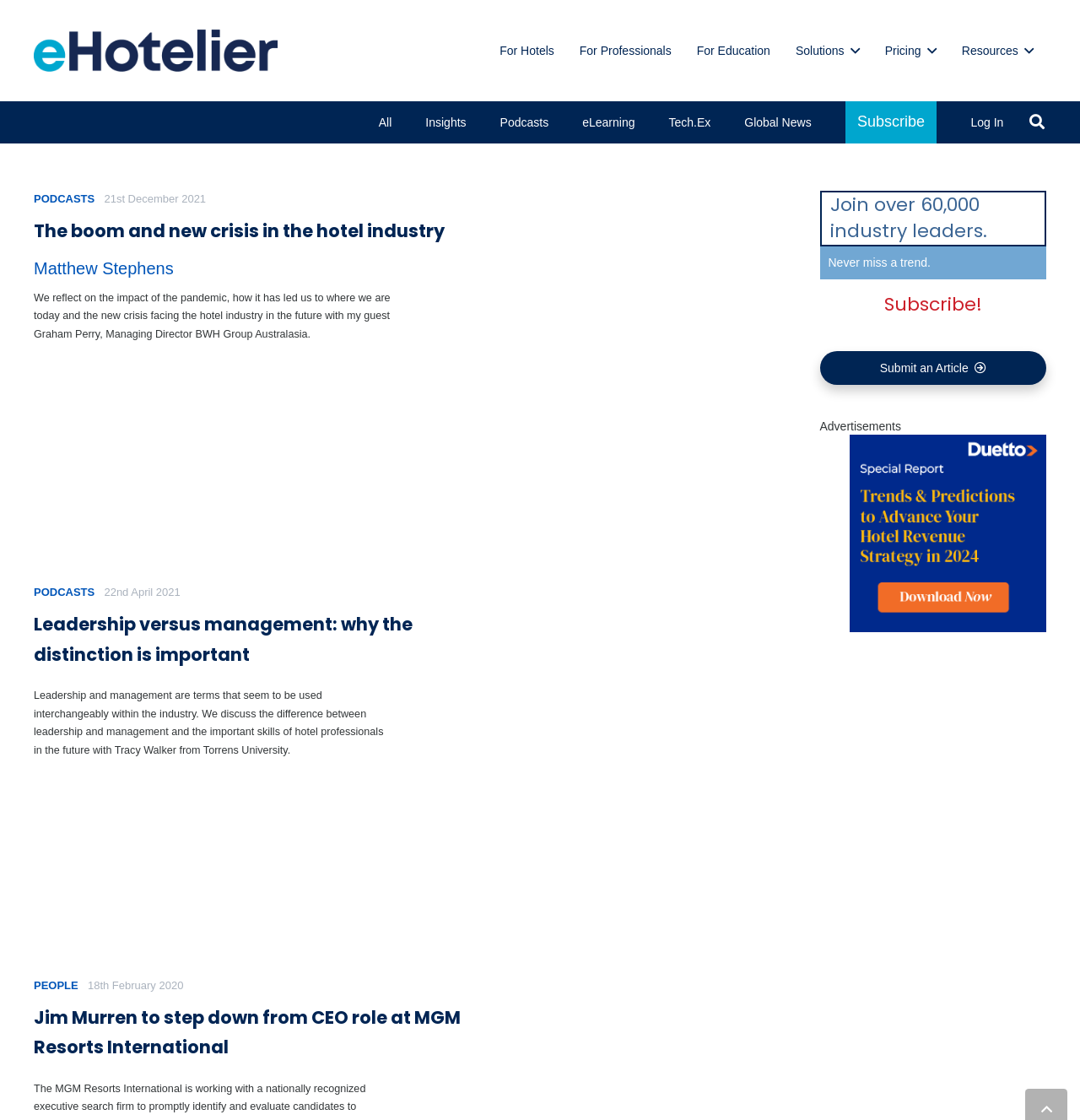Identify the bounding box coordinates for the element you need to click to achieve the following task: "Read the latest news". The coordinates must be four float values ranging from 0 to 1, formatted as [left, top, right, bottom].

None